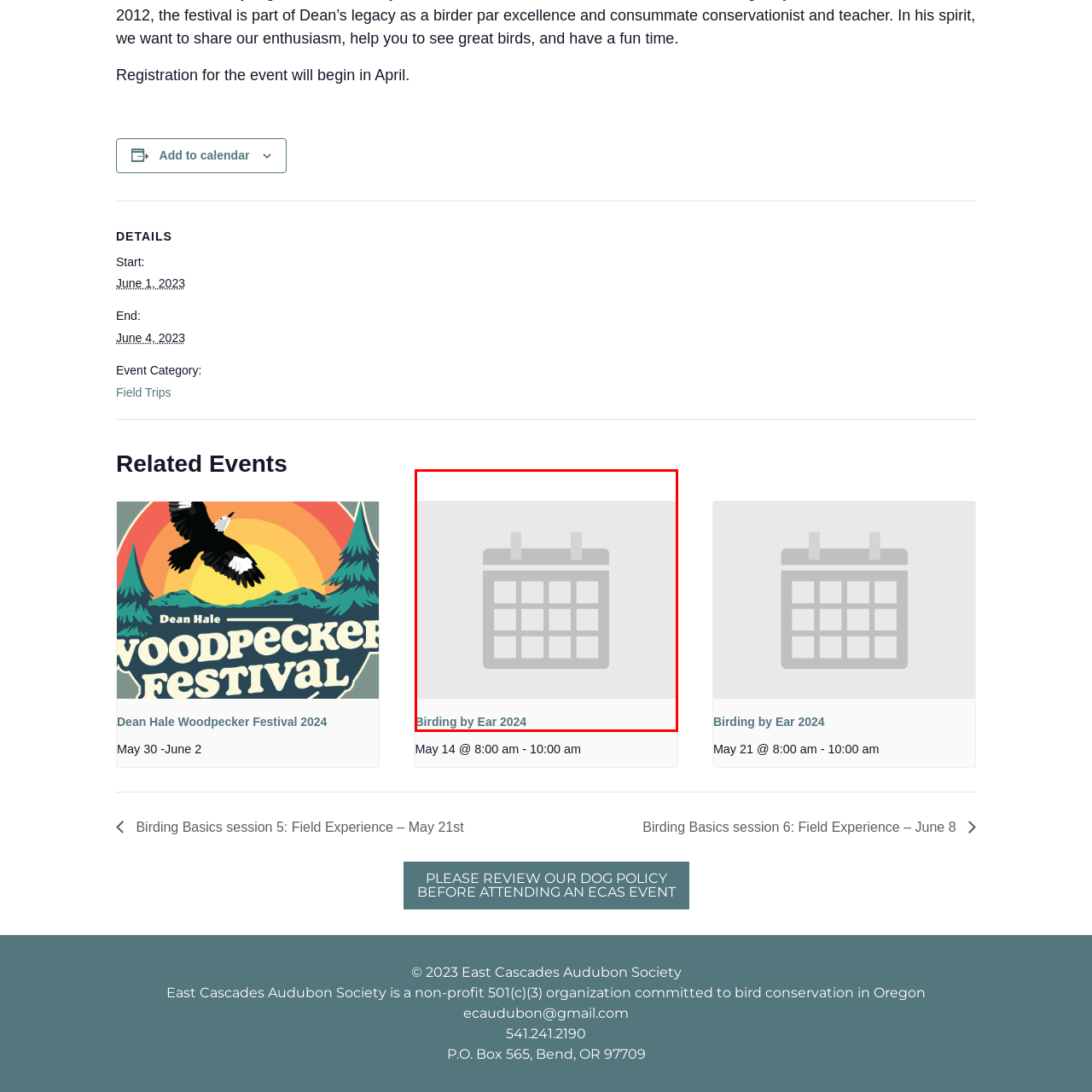Examine the area within the red bounding box and answer the following question using a single word or phrase:
What is the purpose of the calendar graphic?

To symbolize scheduling